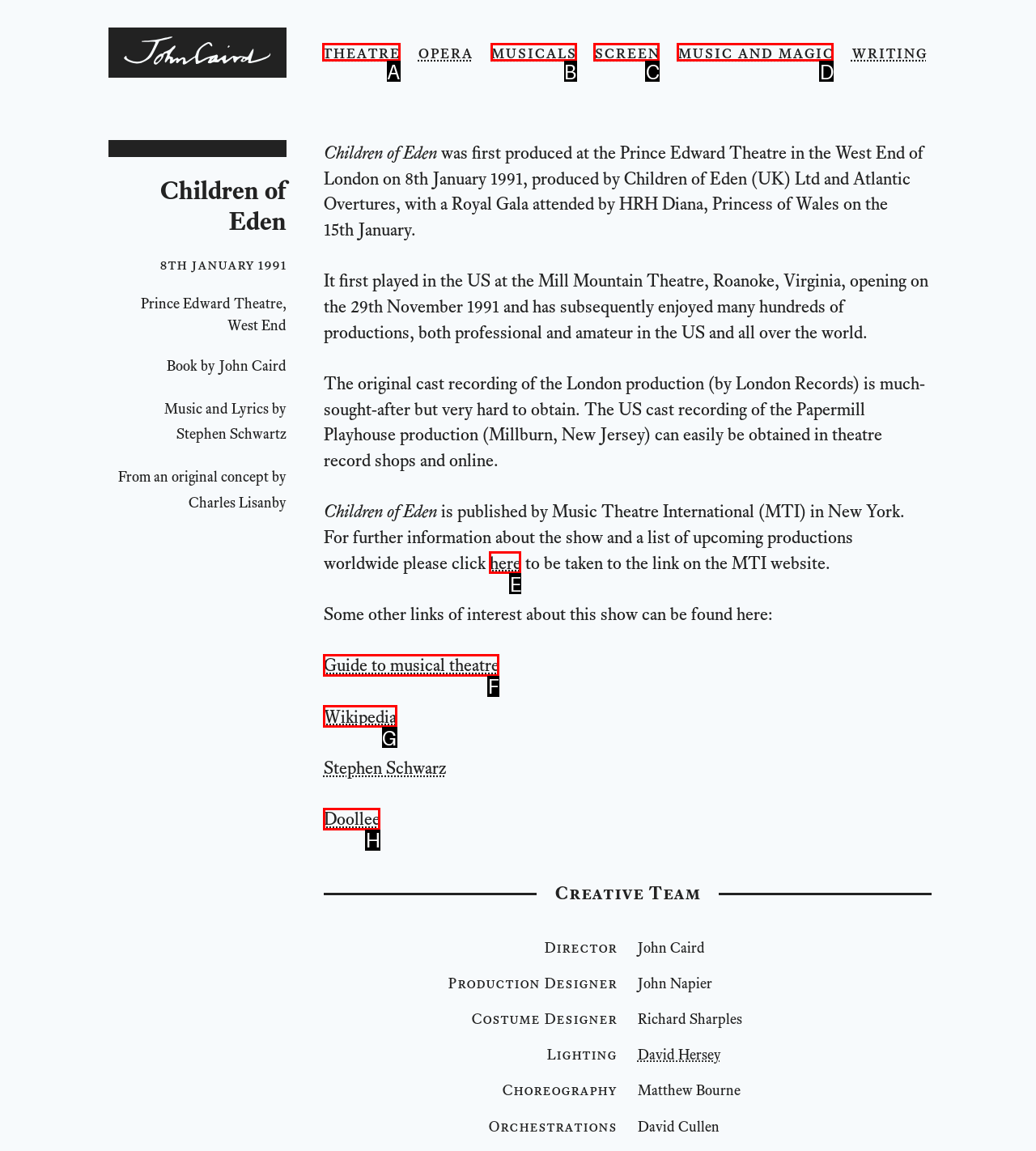From the given options, choose the one to complete the task: visit the Wikipedia page about Children of Eden
Indicate the letter of the correct option.

G